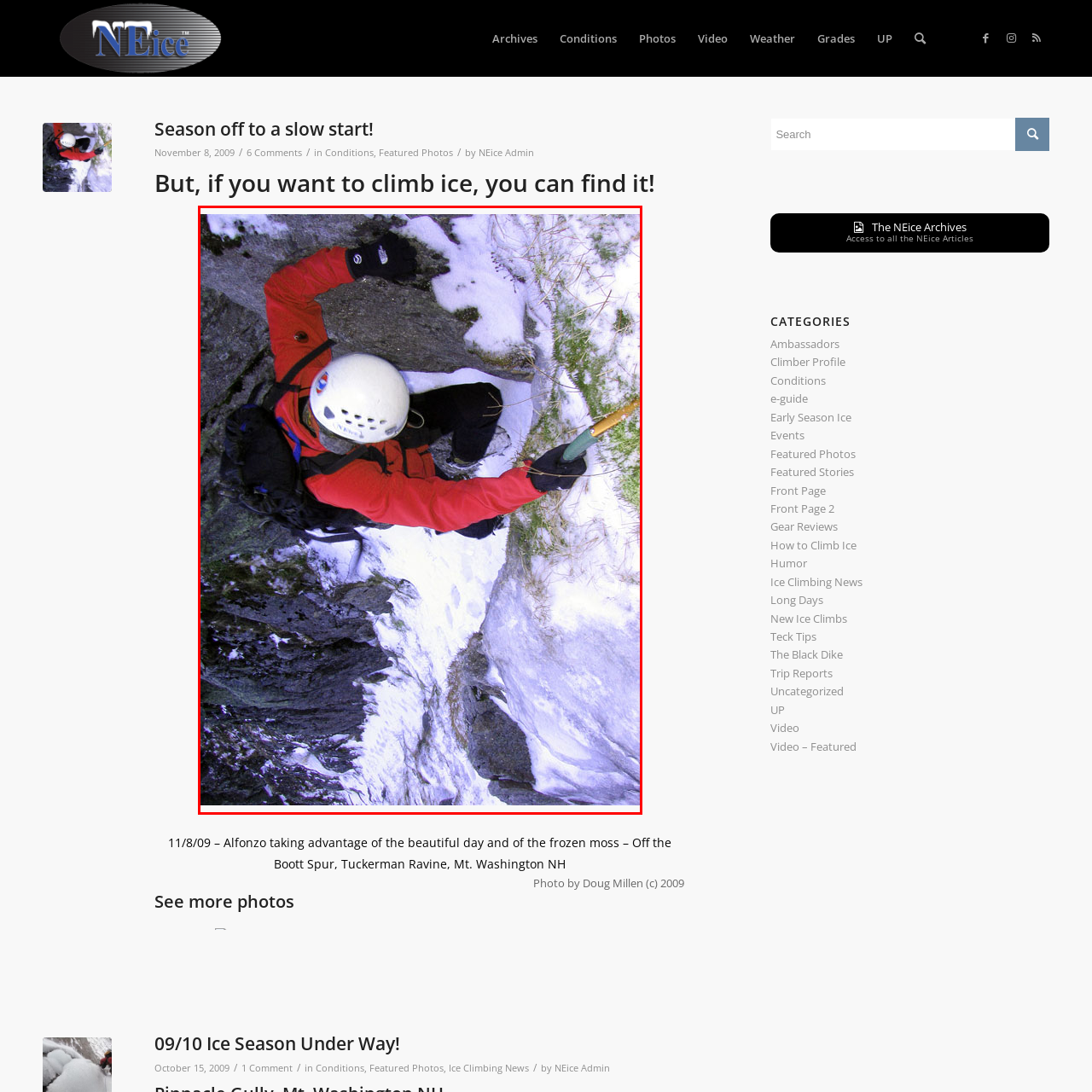Take a close look at the image outlined in red and answer the ensuing question with a single word or phrase:
Where is the Tuckerman Ravine area located?

Mount Washington, New Hampshire